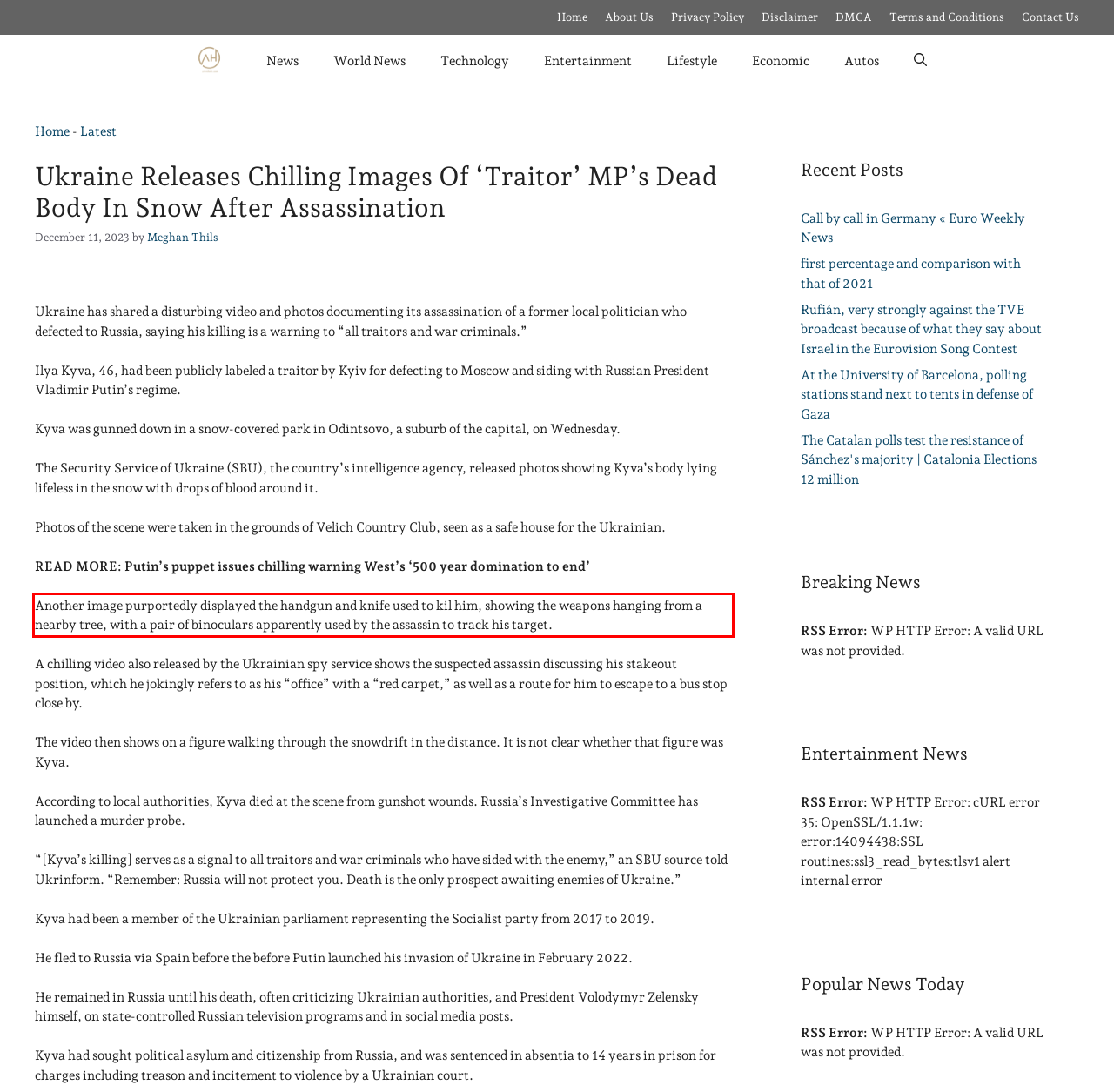Using the webpage screenshot, recognize and capture the text within the red bounding box.

Another image purportedly displayed the handgun and knife used to kil him, showing the weapons hanging from a nearby tree, with a pair of binoculars apparently used by the assassin to track his target.